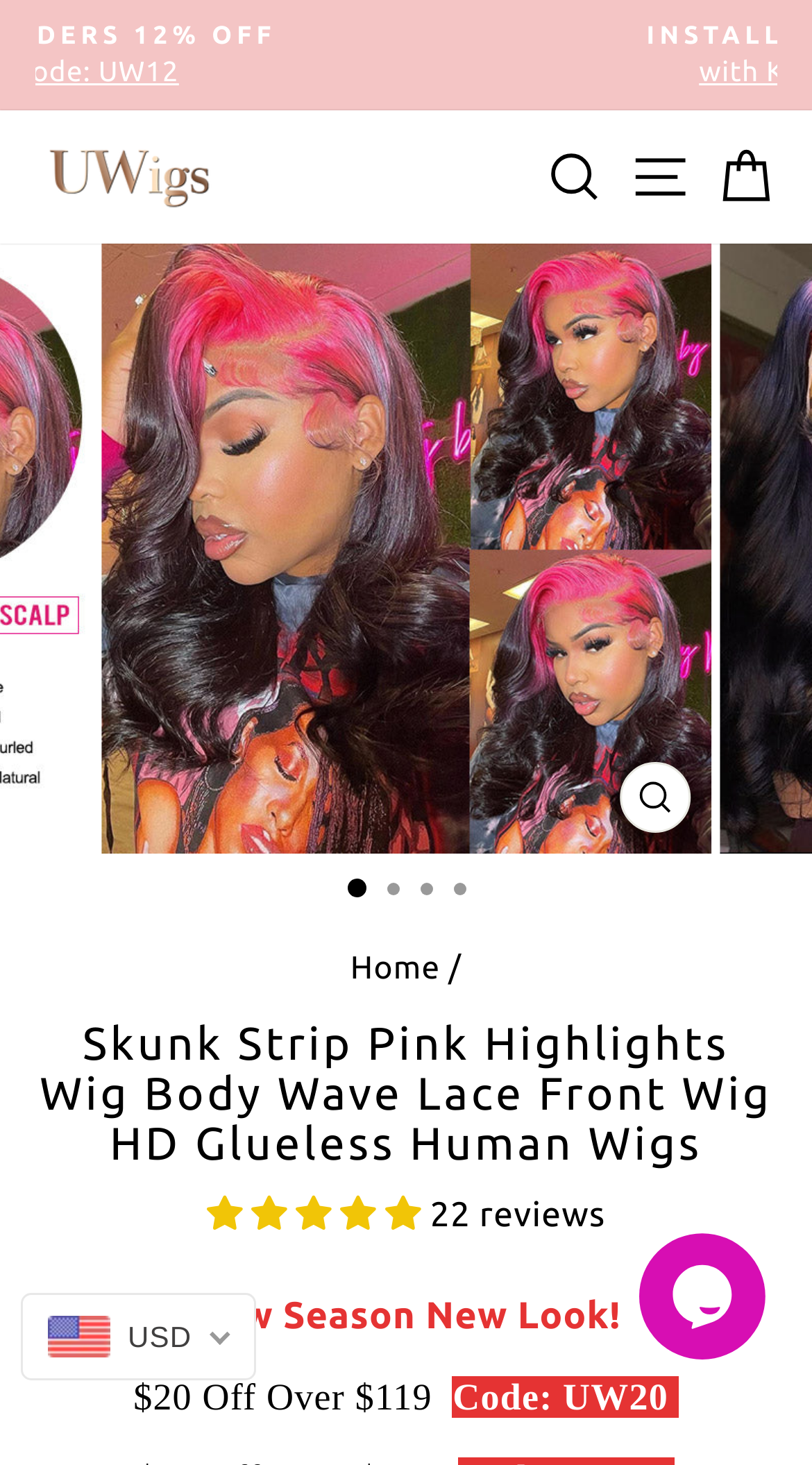Please predict the bounding box coordinates of the element's region where a click is necessary to complete the following instruction: "View cart". The coordinates should be represented by four float numbers between 0 and 1, i.e., [left, top, right, bottom].

[0.86, 0.089, 0.976, 0.153]